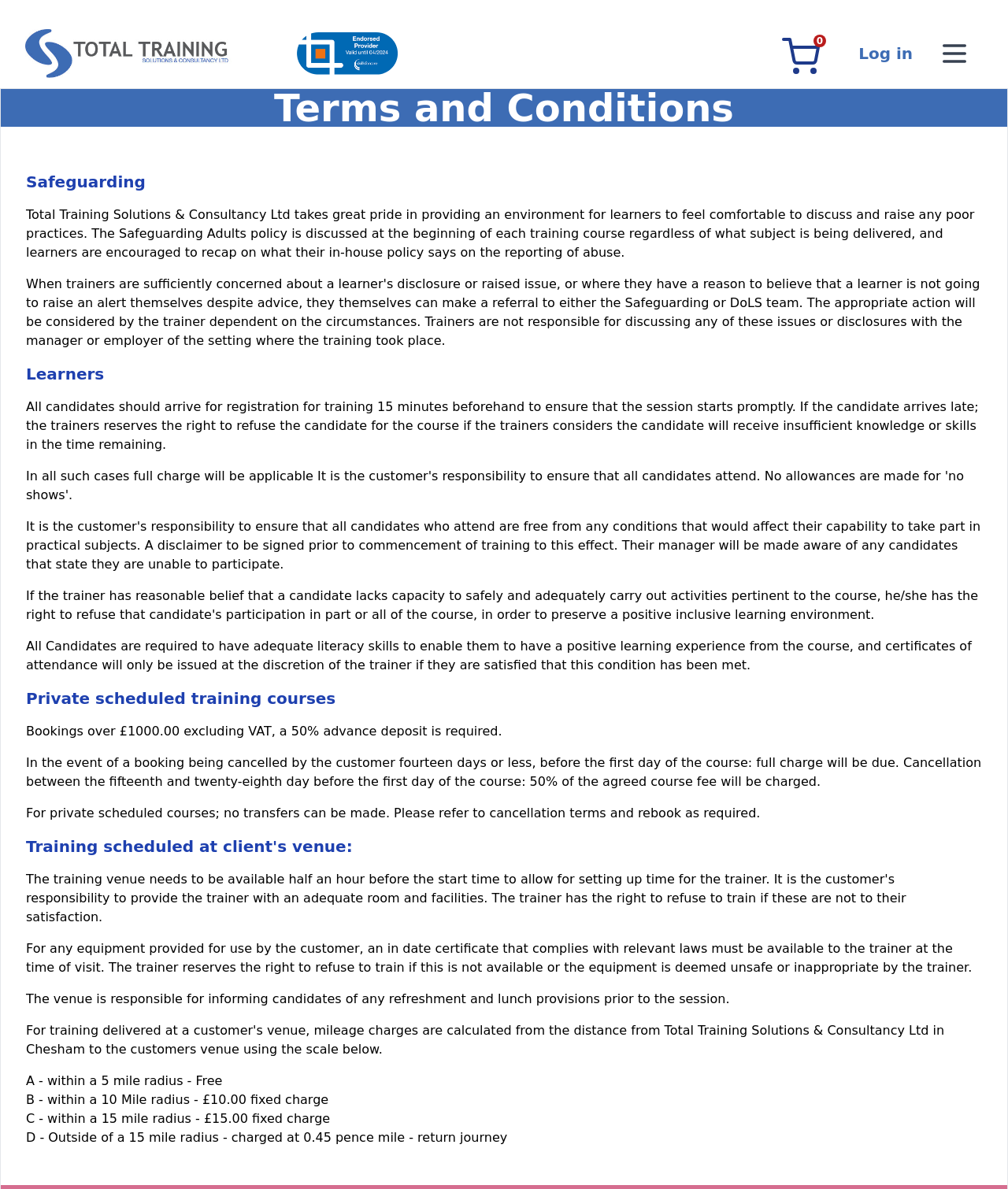What is the trainer's right regarding equipment provided?
Using the visual information, reply with a single word or short phrase.

To refuse to train